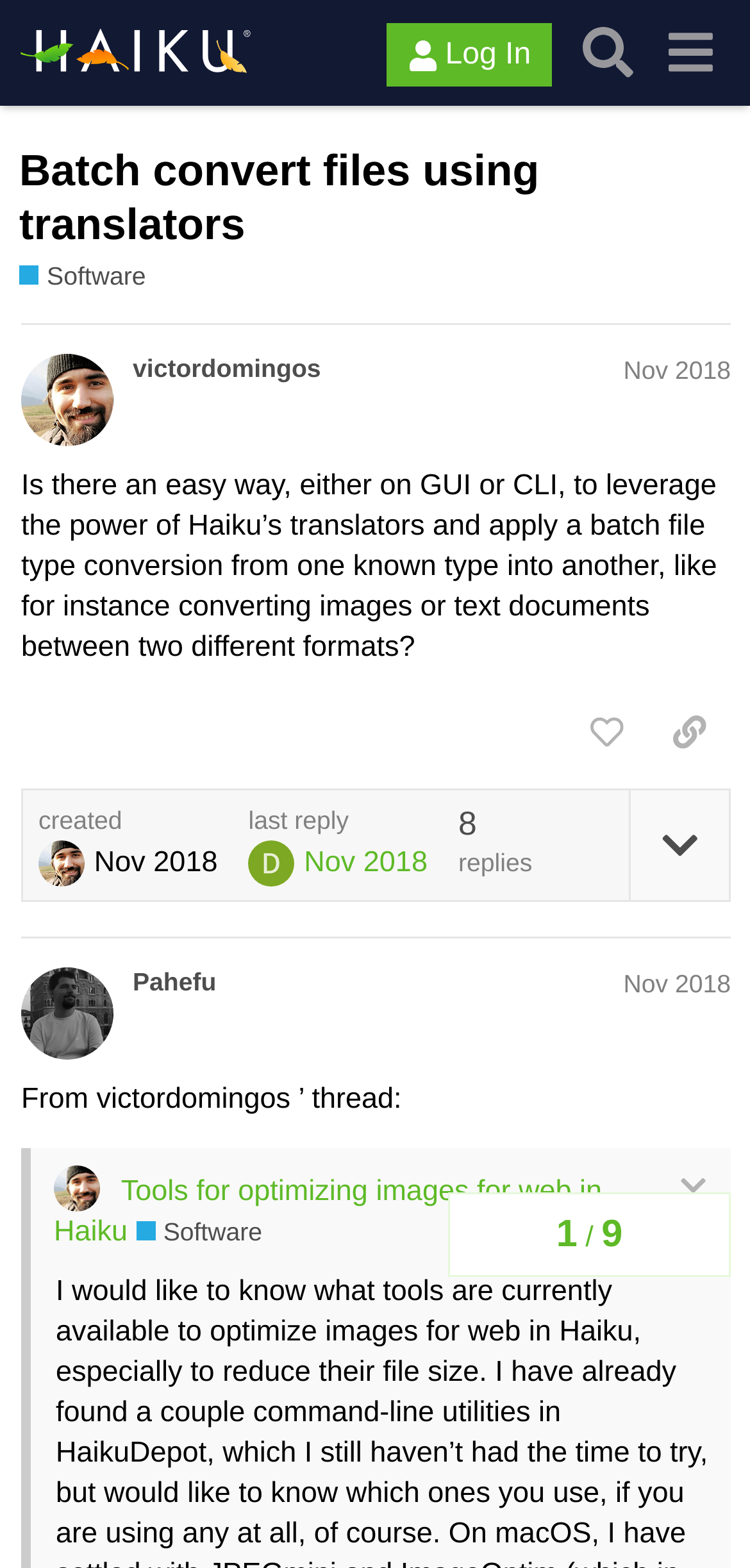What is the name of the community?
Refer to the image and provide a thorough answer to the question.

The name of the community can be found in the top-left corner of the webpage, where it says 'Haiku Community' in a link format.